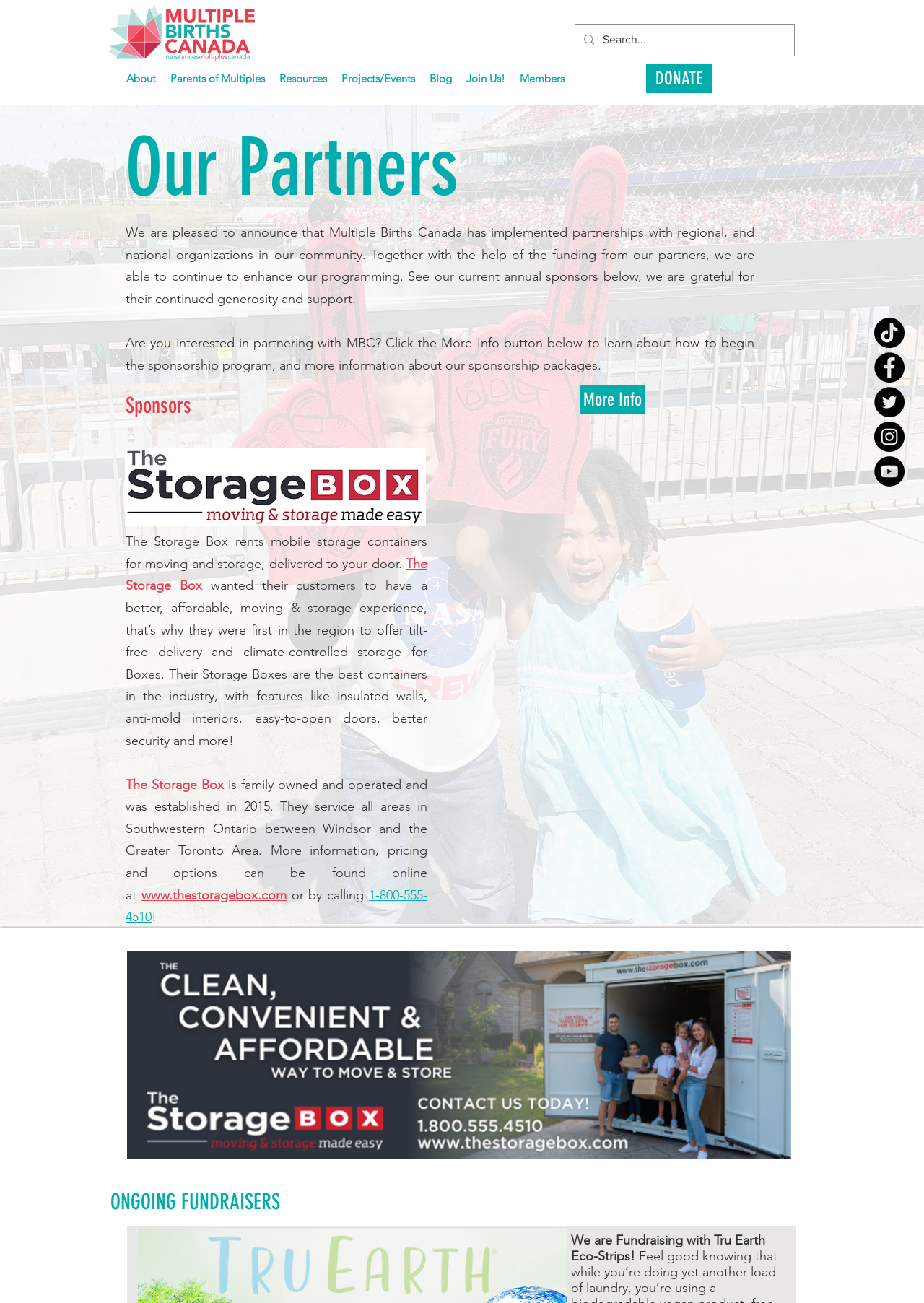Pinpoint the bounding box coordinates of the clickable element to carry out the following instruction: "learn about protecting special needs child."

None